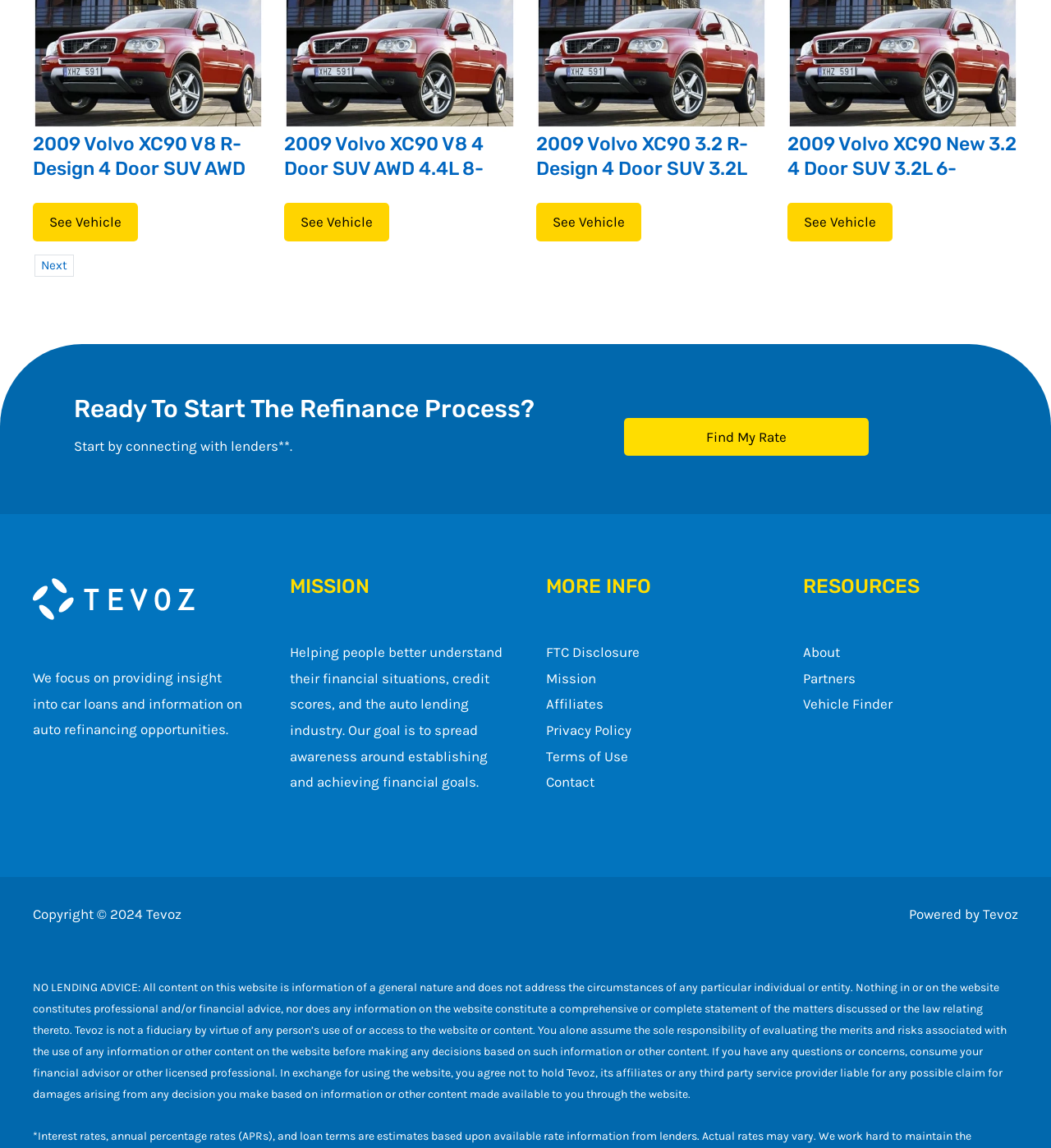Kindly provide the bounding box coordinates of the section you need to click on to fulfill the given instruction: "View 2009 Volvo XC90 V8 R-Design 4 Door SUV AWD 4.4L 8-Cylinder 6A details".

[0.031, 0.177, 0.131, 0.21]